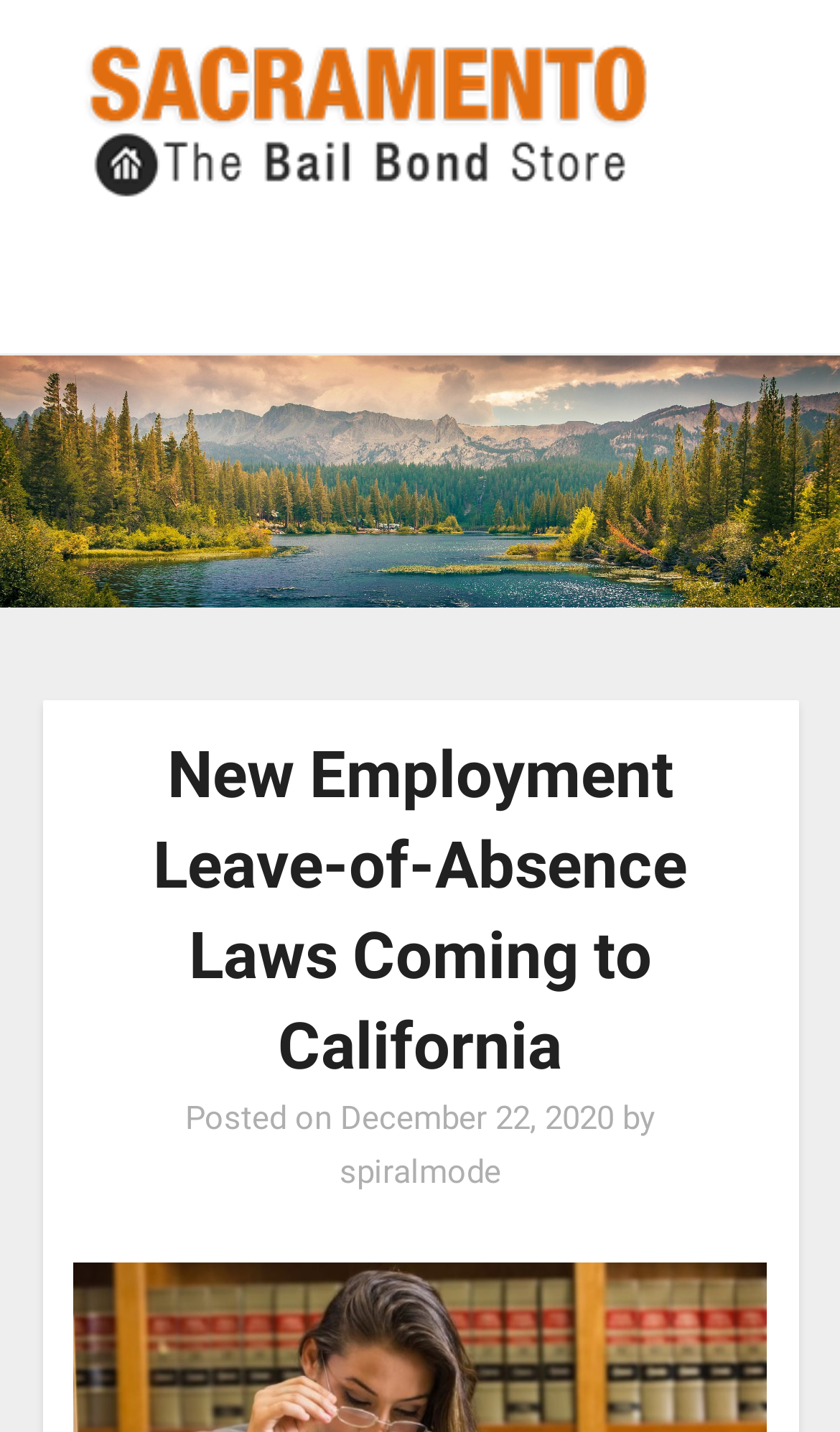Give a concise answer of one word or phrase to the question: 
What is the state where the new laws are coming?

California